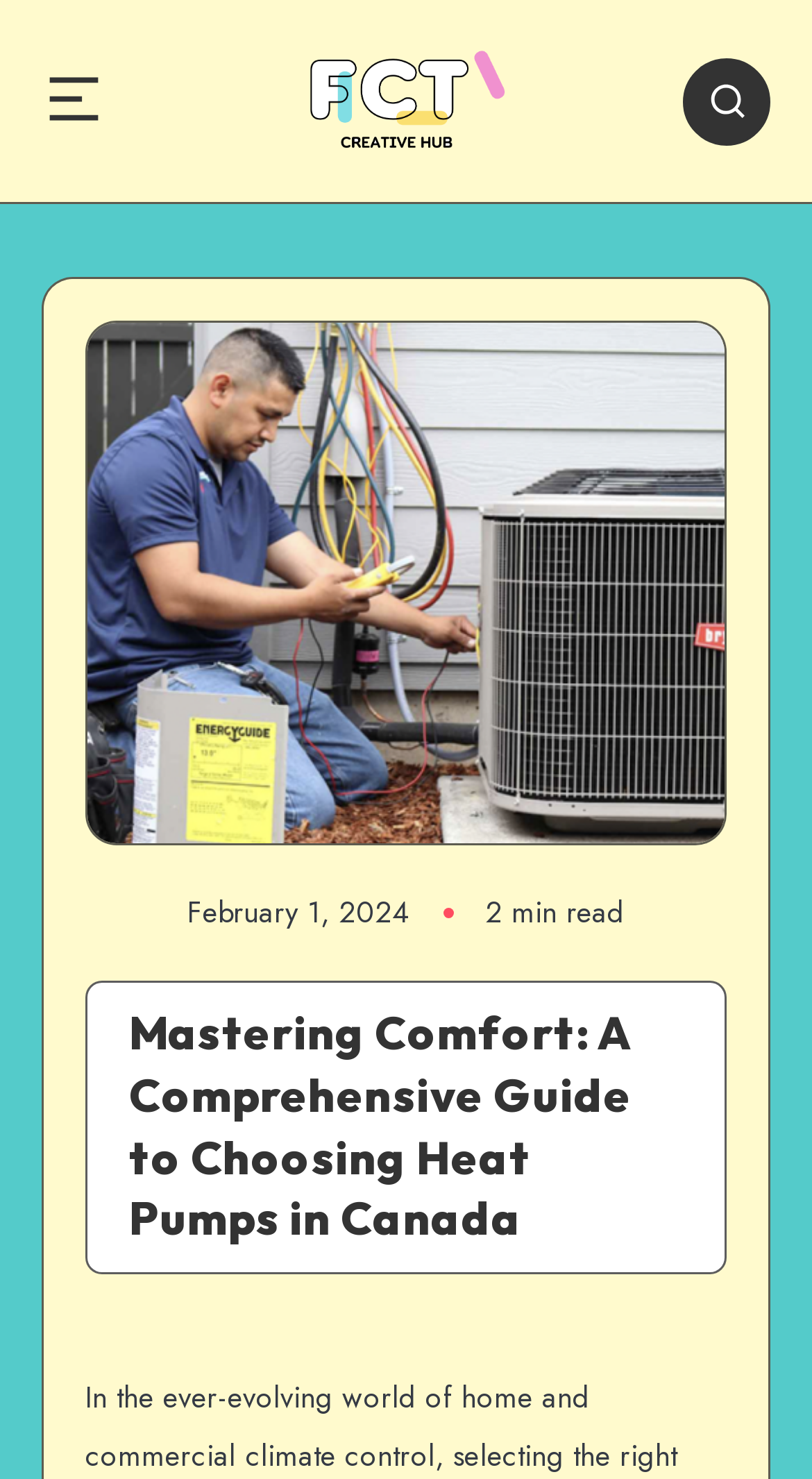Respond to the question below with a single word or phrase:
What is the logo of the website?

FCT